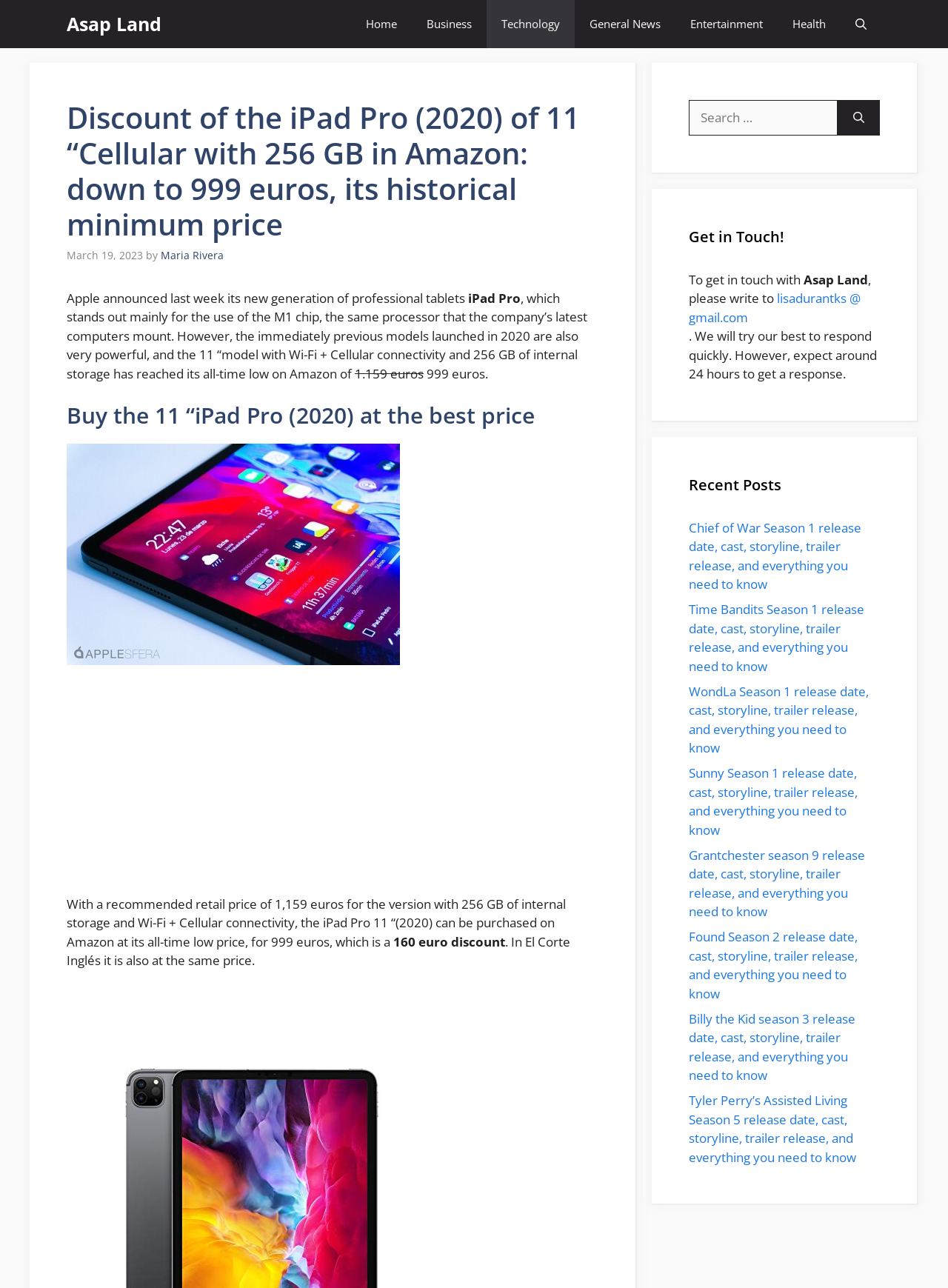Provide a one-word or brief phrase answer to the question:
What is the price of the iPad Pro (2020) on Amazon?

999 euros